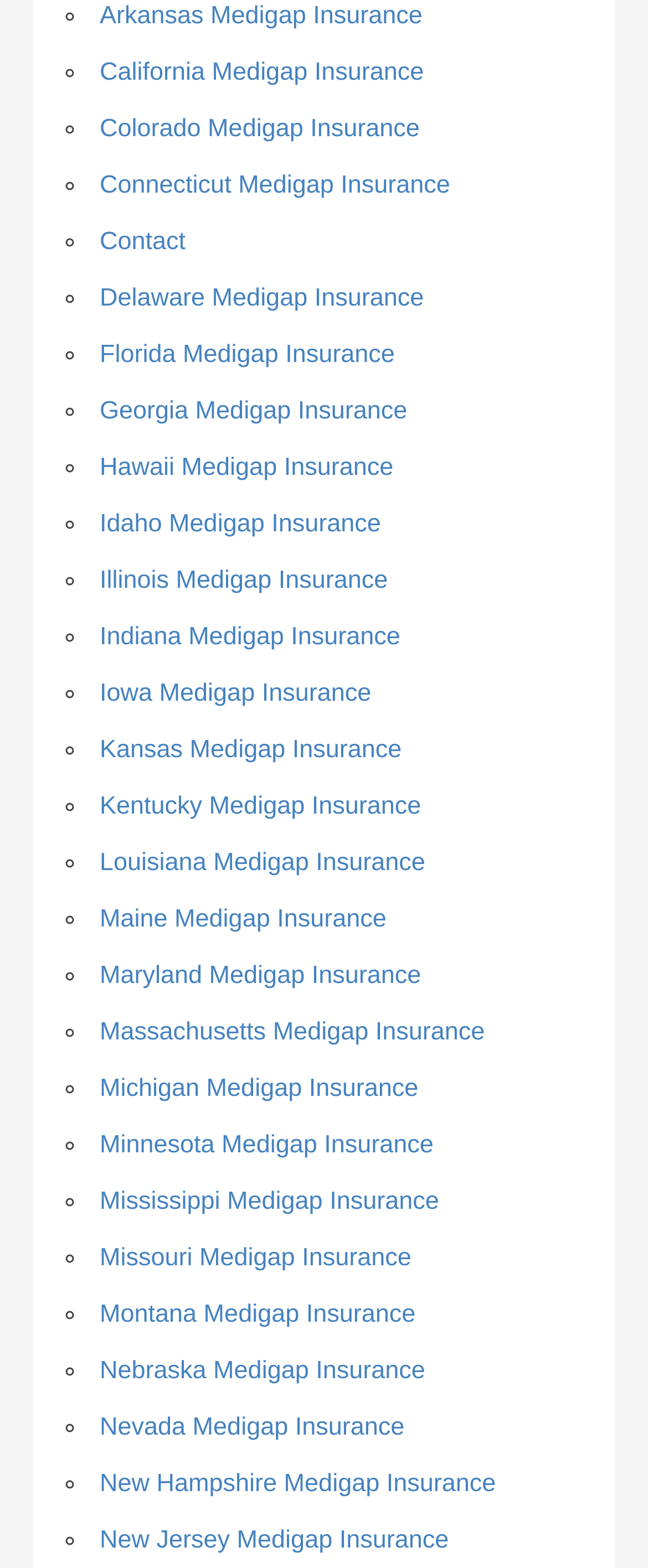Give the bounding box coordinates for the element described as: "Whatsapp".

None